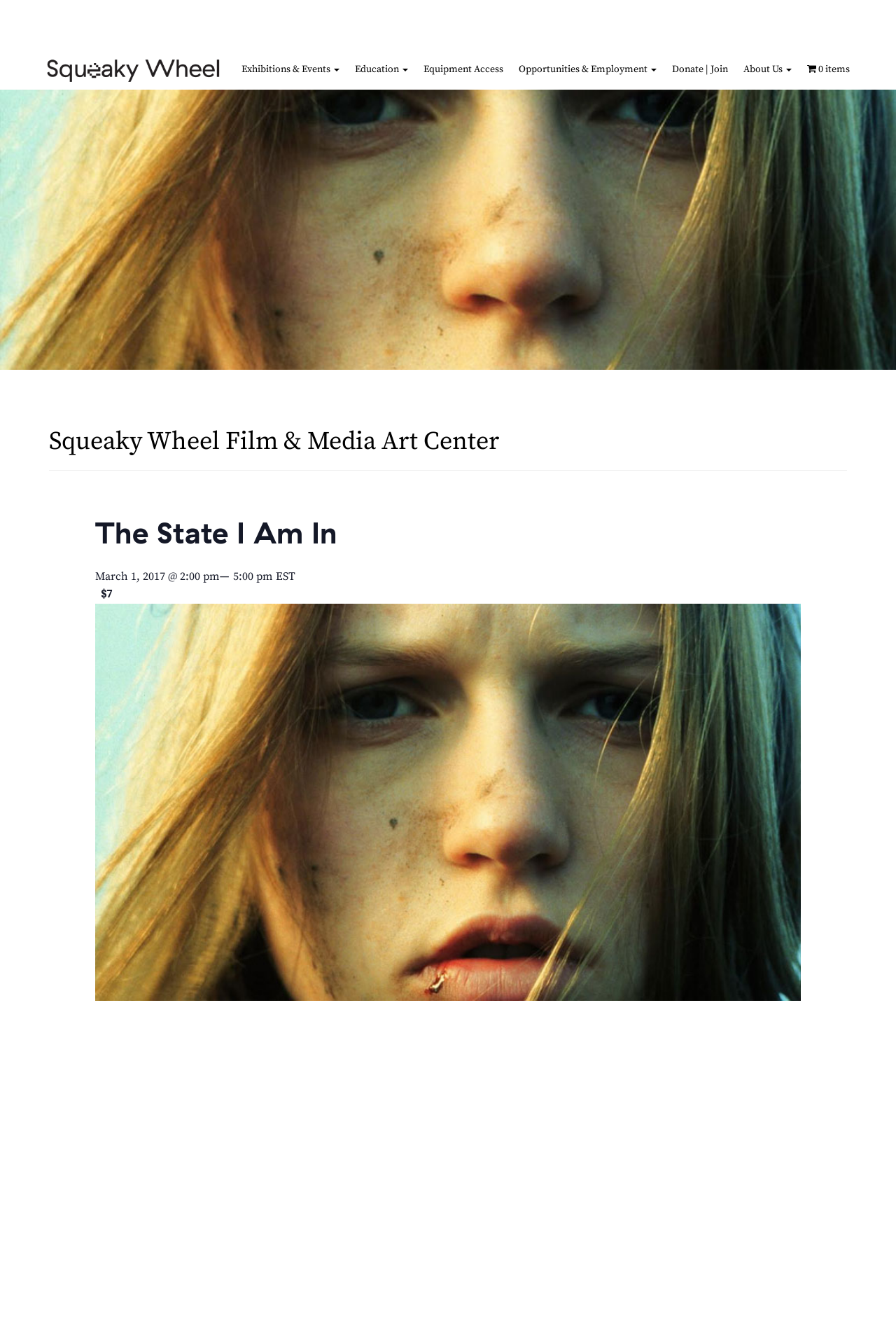Answer the question with a single word or phrase: 
What is the event date and time?

March 1, 2017 @ 2:00 pm– 5:00 pm EST